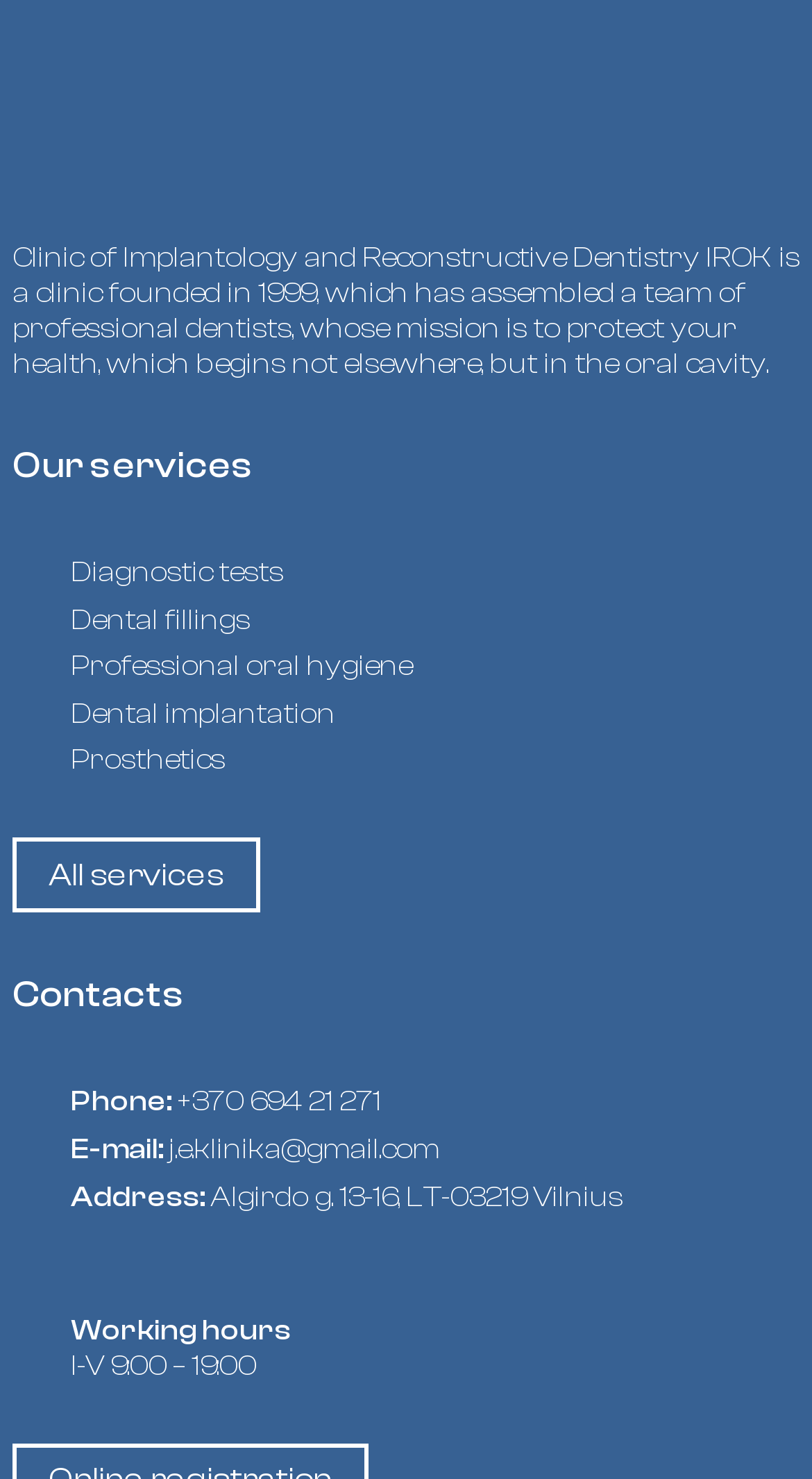Based on the element description "Algirdo g. 13-16, LT-03219 Vilnius", predict the bounding box coordinates of the UI element.

[0.259, 0.798, 0.766, 0.821]